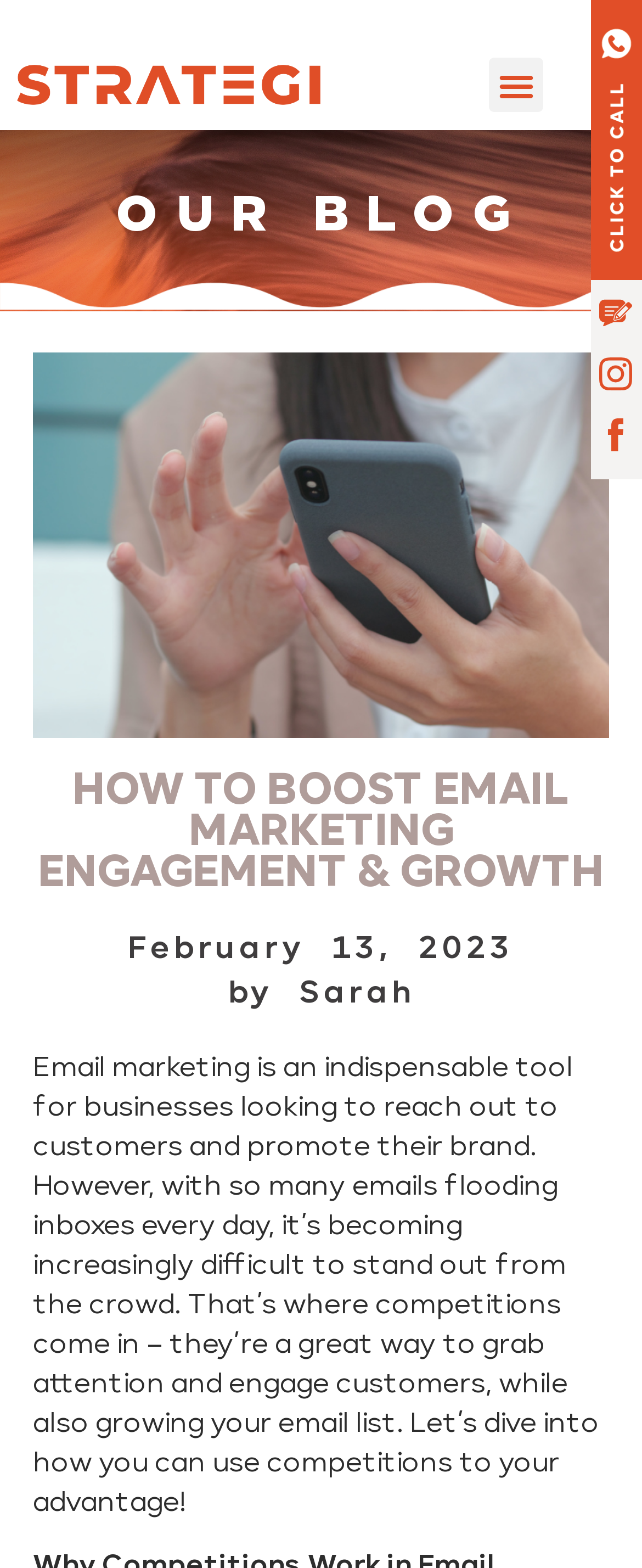Please identify the primary heading of the webpage and give its text content.

HOW TO BOOST EMAIL MARKETING ENGAGEMENT & GROWTH